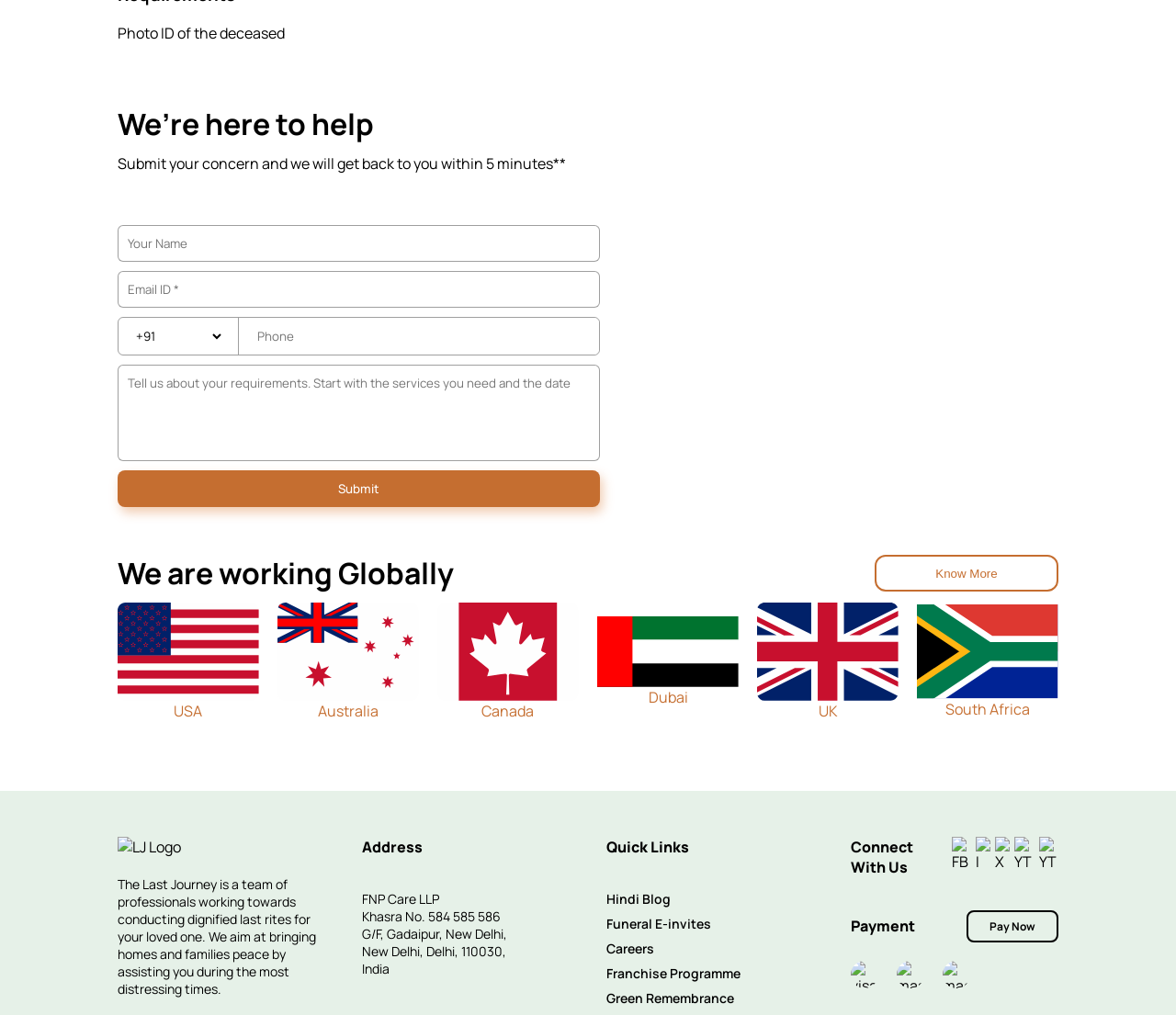Provide a brief response to the question using a single word or phrase: 
What are the social media platforms available for connection?

FB, I, X, YT